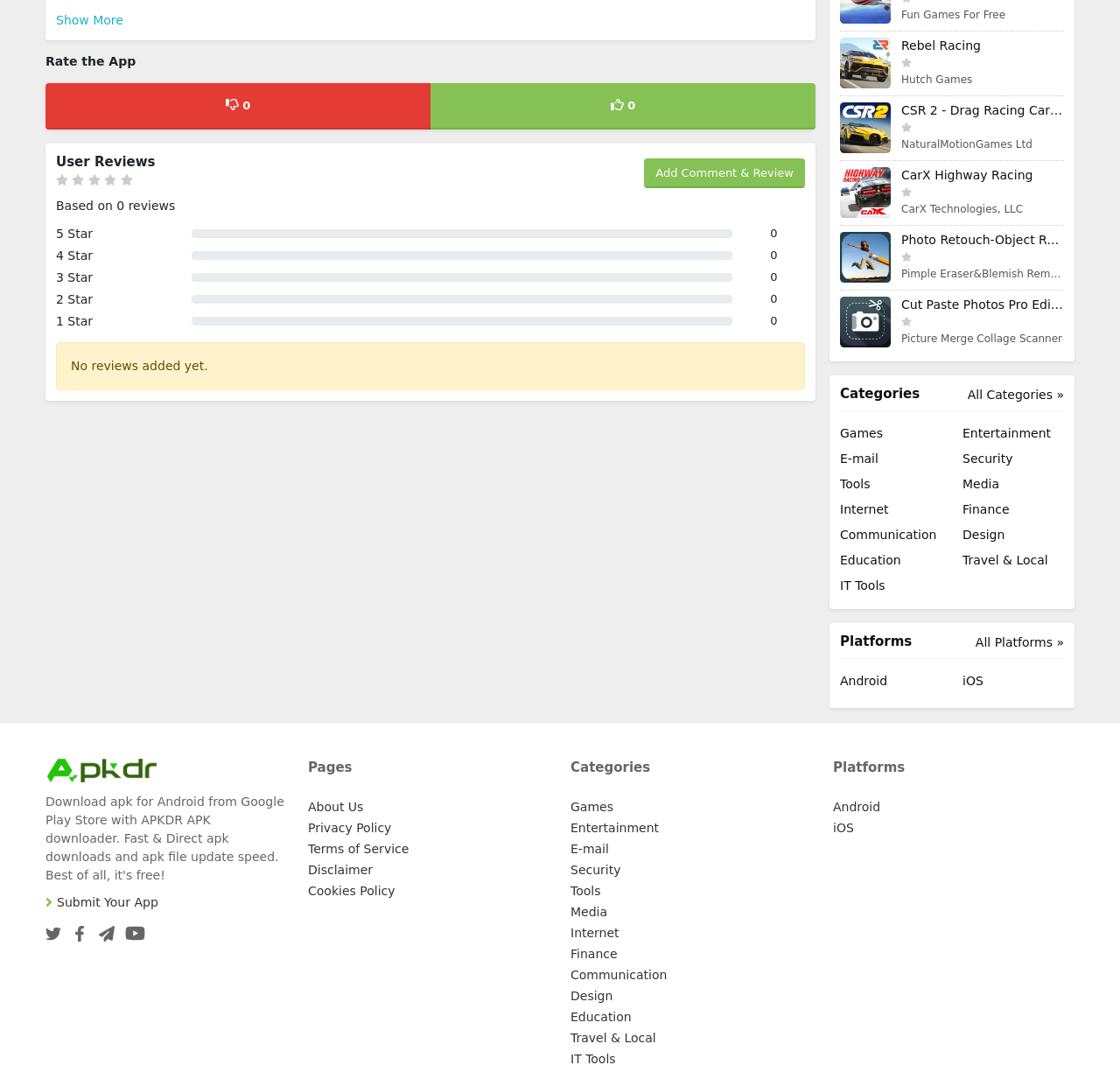Identify the bounding box coordinates for the UI element described as follows: "Photo Retouch-Object RemovalPimple Eraser&Blemish Remover". Ensure the coordinates are four float numbers between 0 and 1, formatted as [left, top, right, bottom].

[0.75, 0.214, 0.95, 0.26]